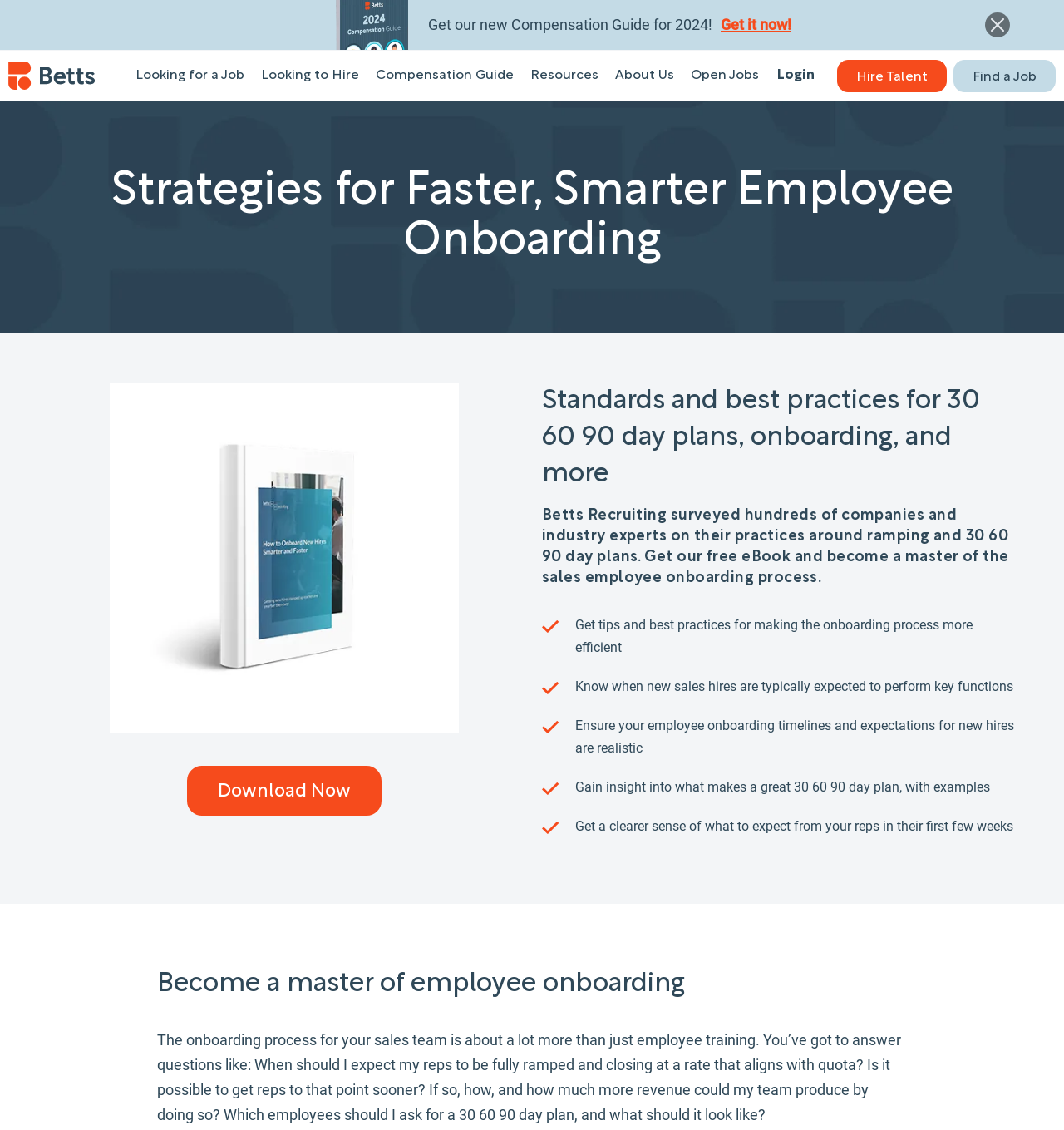How many links are in the primary navigation menu?
Based on the screenshot, answer the question with a single word or phrase.

7